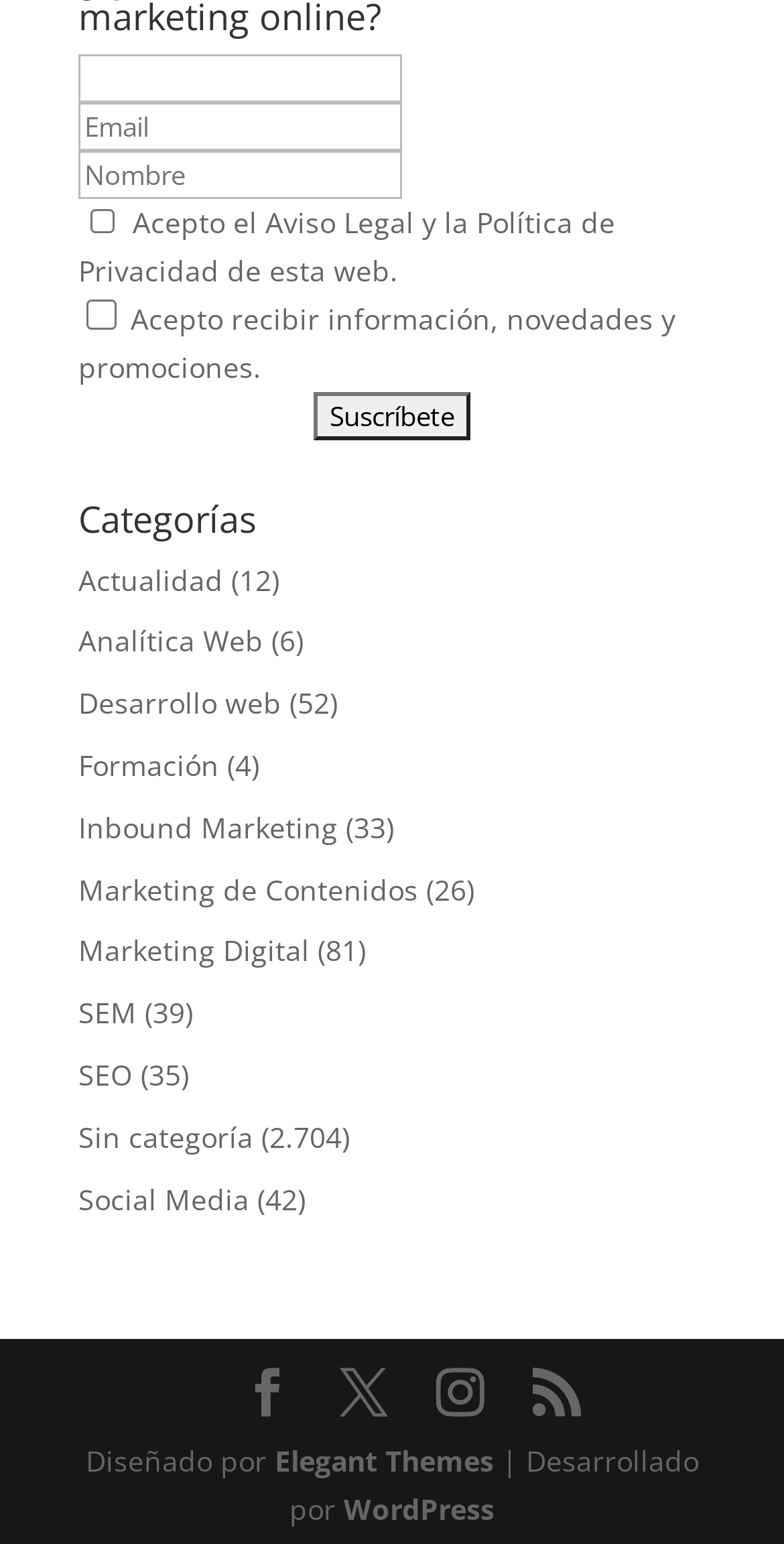Find and specify the bounding box coordinates that correspond to the clickable region for the instruction: "Enter email".

[0.1, 0.067, 0.513, 0.098]